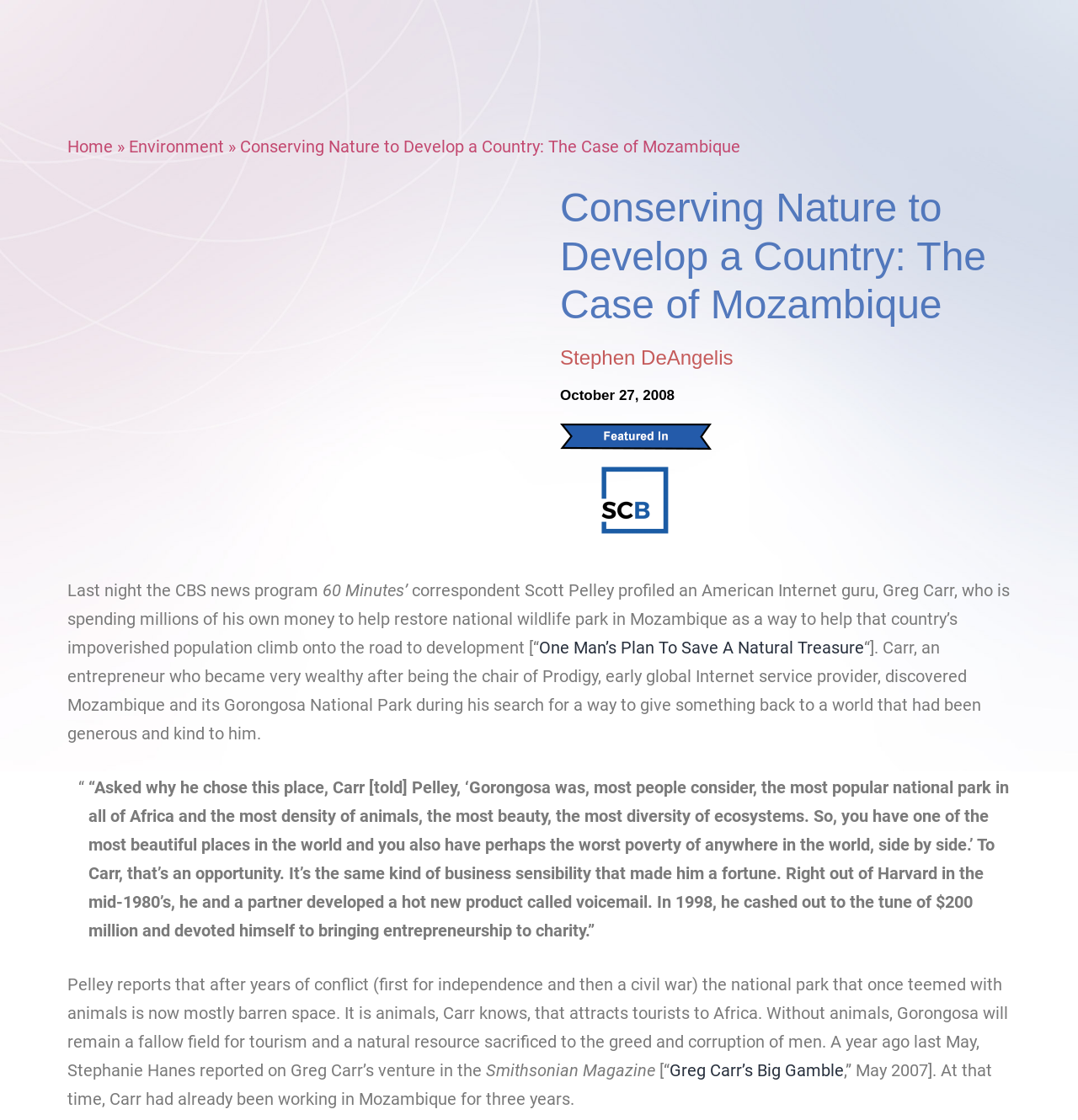Identify the bounding box coordinates of the area that should be clicked in order to complete the given instruction: "Click the 'ENTERRA AUTONOMOUS DECISION SCIENCE™' link". The bounding box coordinates should be four float numbers between 0 and 1, i.e., [left, top, right, bottom].

[0.144, 0.0, 0.38, 0.075]